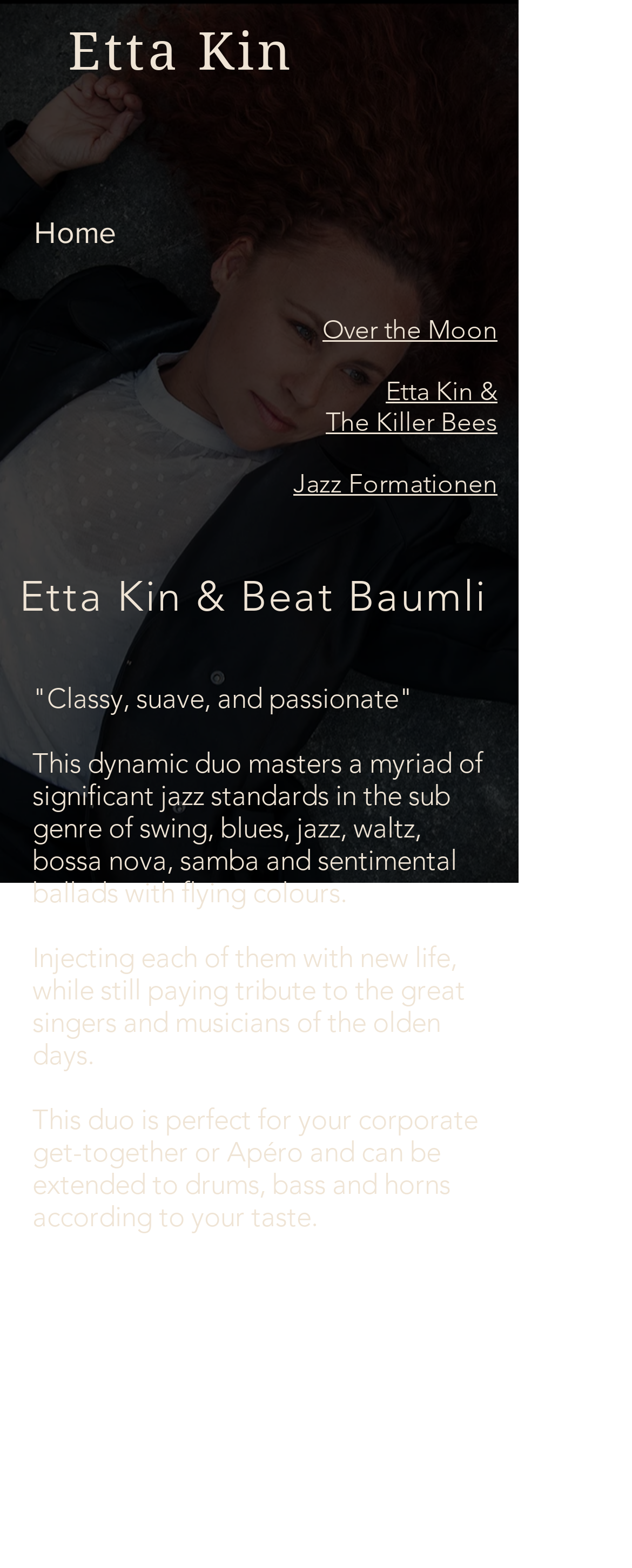What genres of music do they play? Based on the screenshot, please respond with a single word or phrase.

swing, blues, jazz, waltz, bossa nova, samba